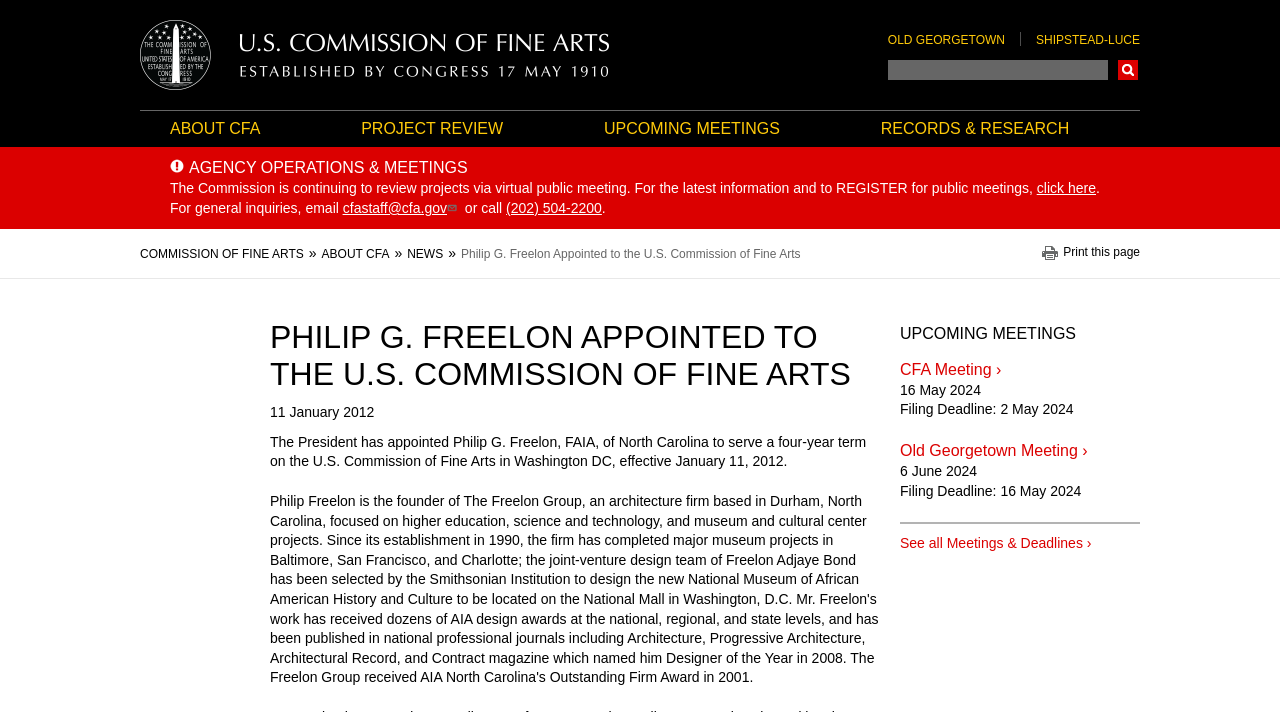Bounding box coordinates are given in the format (top-left x, top-left y, bottom-right x, bottom-right y). All values should be floating point numbers between 0 and 1. Provide the bounding box coordinate for the UI element described as: About CFA

[0.109, 0.156, 0.259, 0.206]